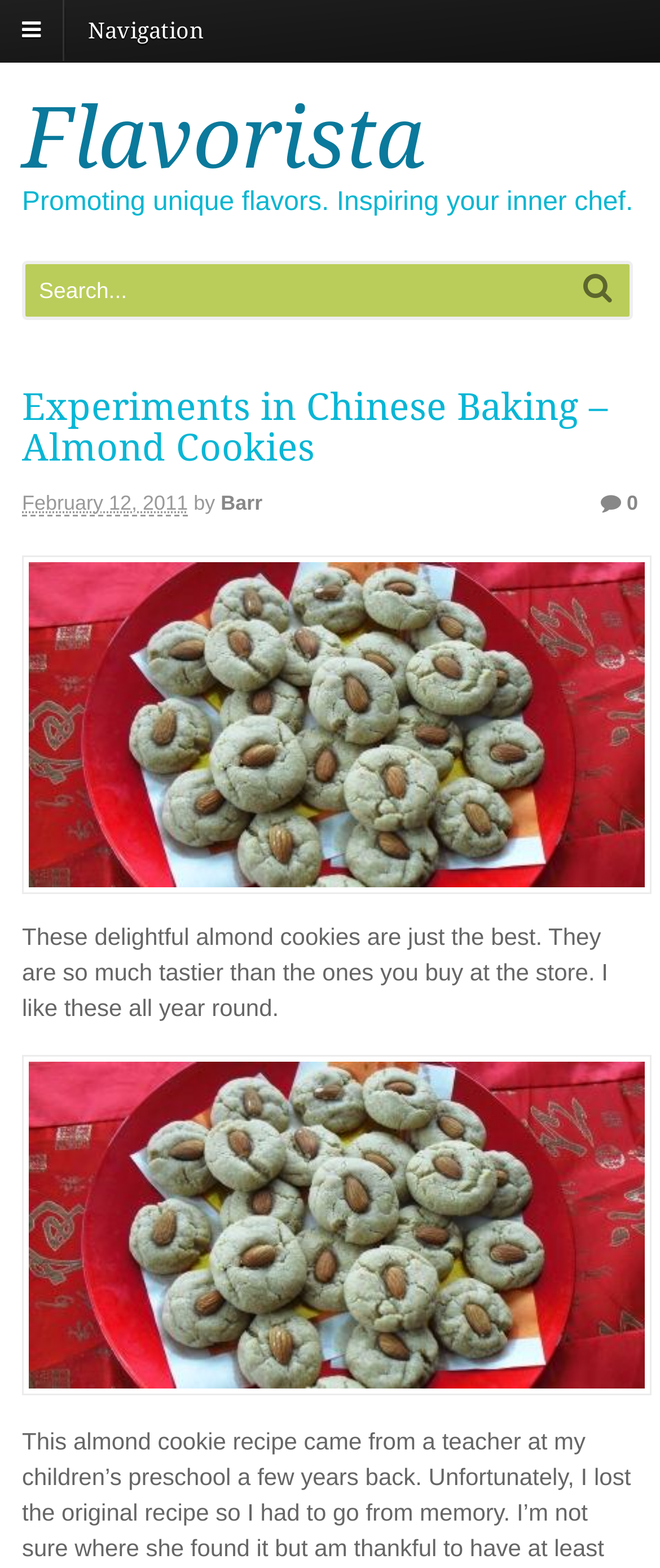Please identify the bounding box coordinates of the element that needs to be clicked to execute the following command: "read the post about almond cookies". Provide the bounding box using four float numbers between 0 and 1, formatted as [left, top, right, bottom].

[0.033, 0.589, 0.921, 0.652]